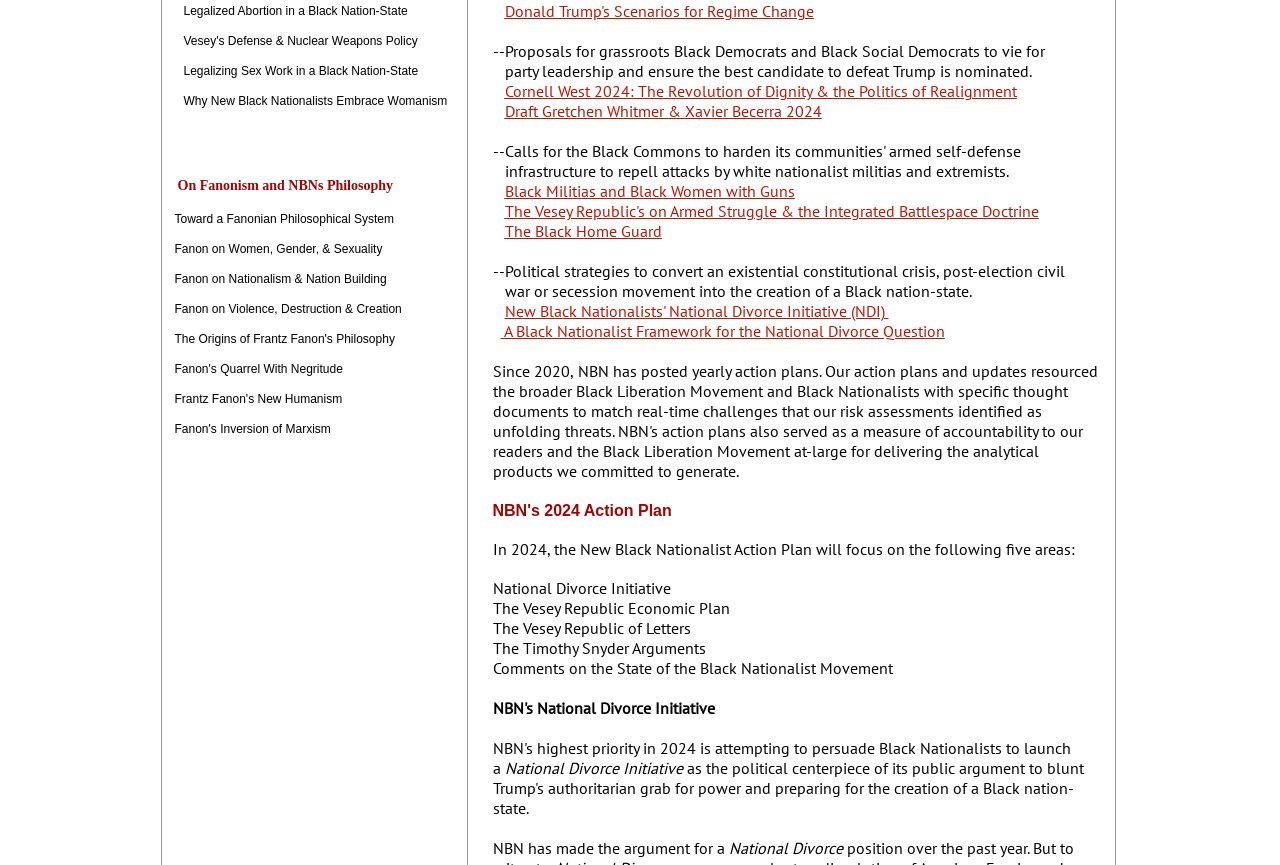Give a one-word or phrase response to the following question: What is the purpose of the National Divorce Initiative?

To create a Black nation-state